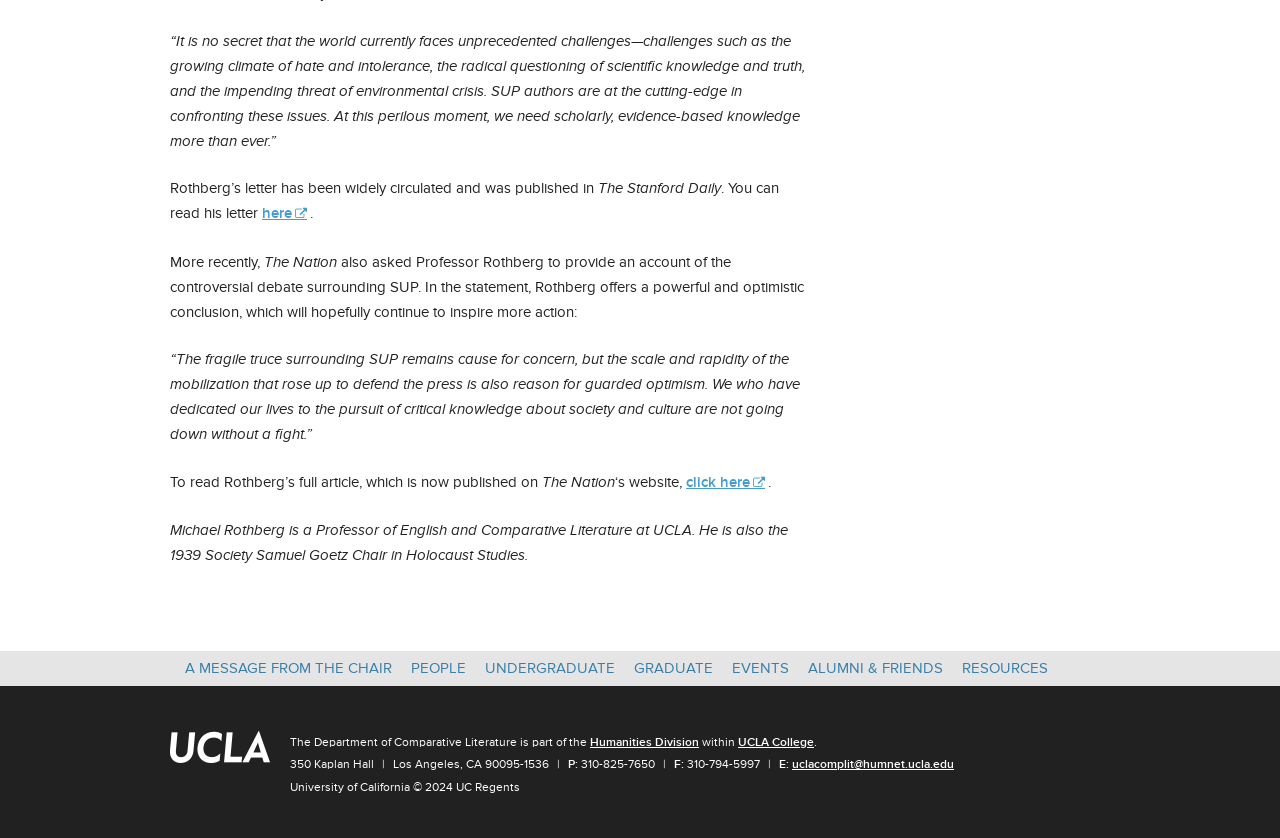Extract the bounding box coordinates for the UI element described by the text: "A Message from the Chair". The coordinates should be in the form of [left, top, right, bottom] with values between 0 and 1.

[0.145, 0.787, 0.306, 0.806]